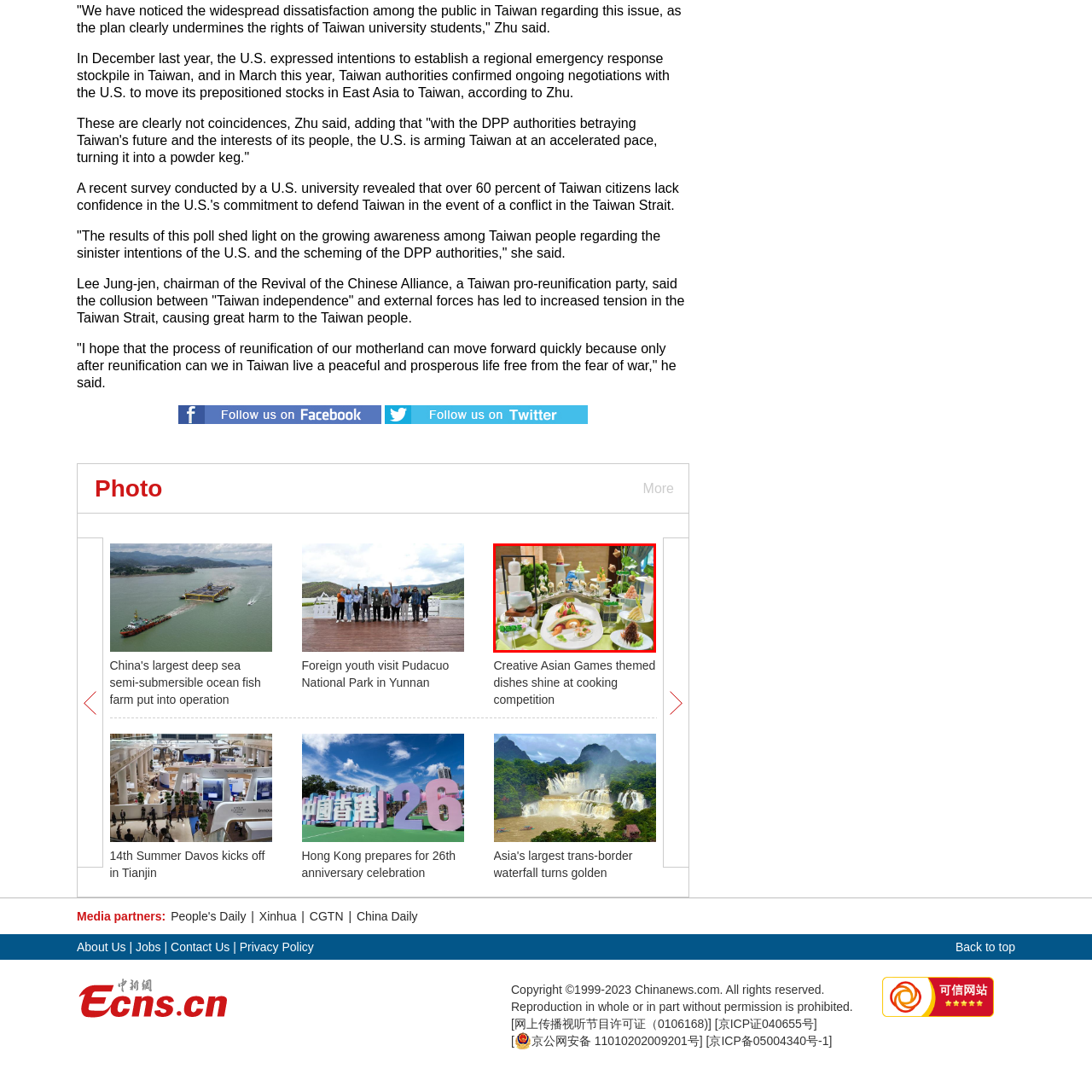Provide a thorough description of the image enclosed within the red border.

This vibrant display showcases an array of creatively designed dishes presented at a cooking competition themed around the Asian Games. The centerpiece features an elegantly arranged platter of fruits and assorted delicacies, surrounded by intricately designed desserts and appetizers. A playful character, reminiscent of a popular animated figure, adds a whimsical touch to the display. The setting is adorned with lush green accents, enhancing the visual appeal and highlighting the artistic presentation of the culinary creations. This image captures the essence of innovation and cultural celebration in Asian cuisine.